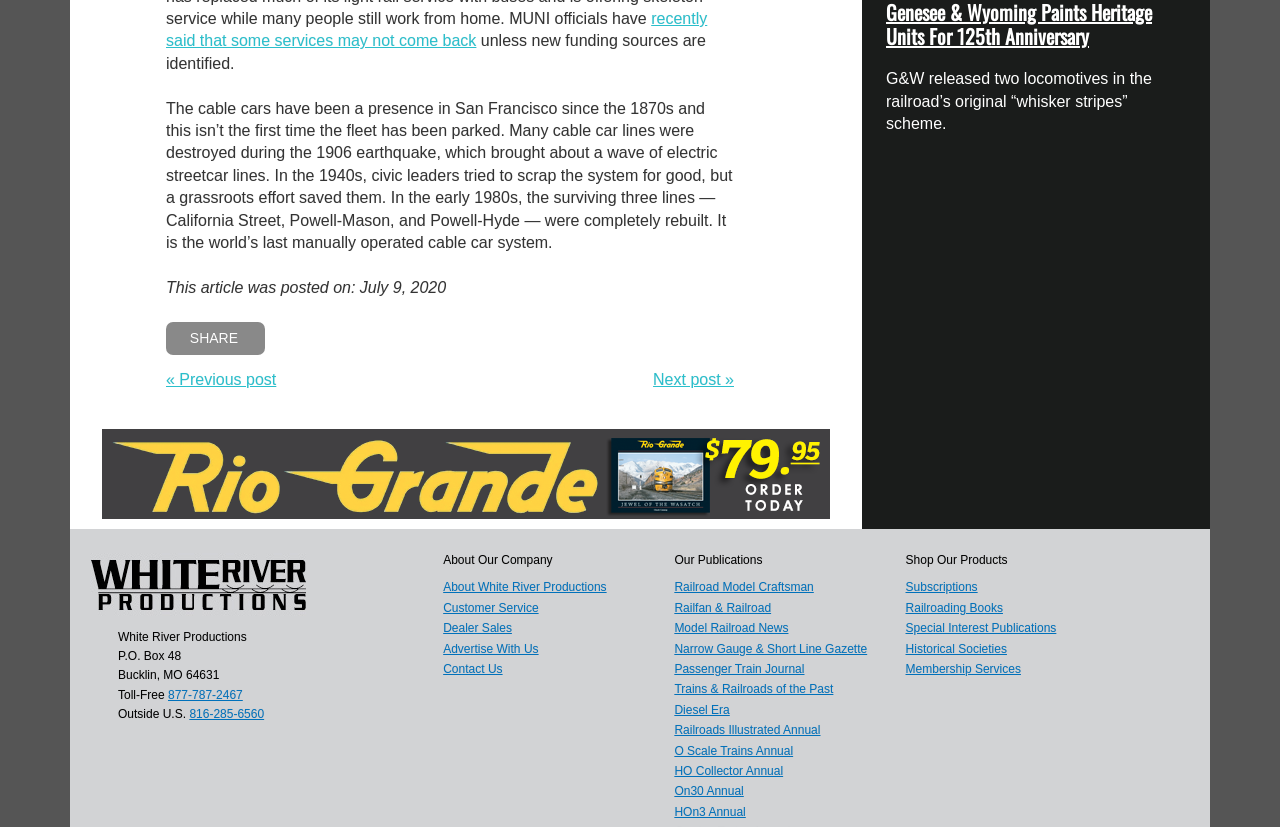Locate the bounding box coordinates of the clickable region necessary to complete the following instruction: "Read the article about Genesee & Wyoming". Provide the coordinates in the format of four float numbers between 0 and 1, i.e., [left, top, right, bottom].

[0.692, 0.0, 0.914, 0.059]